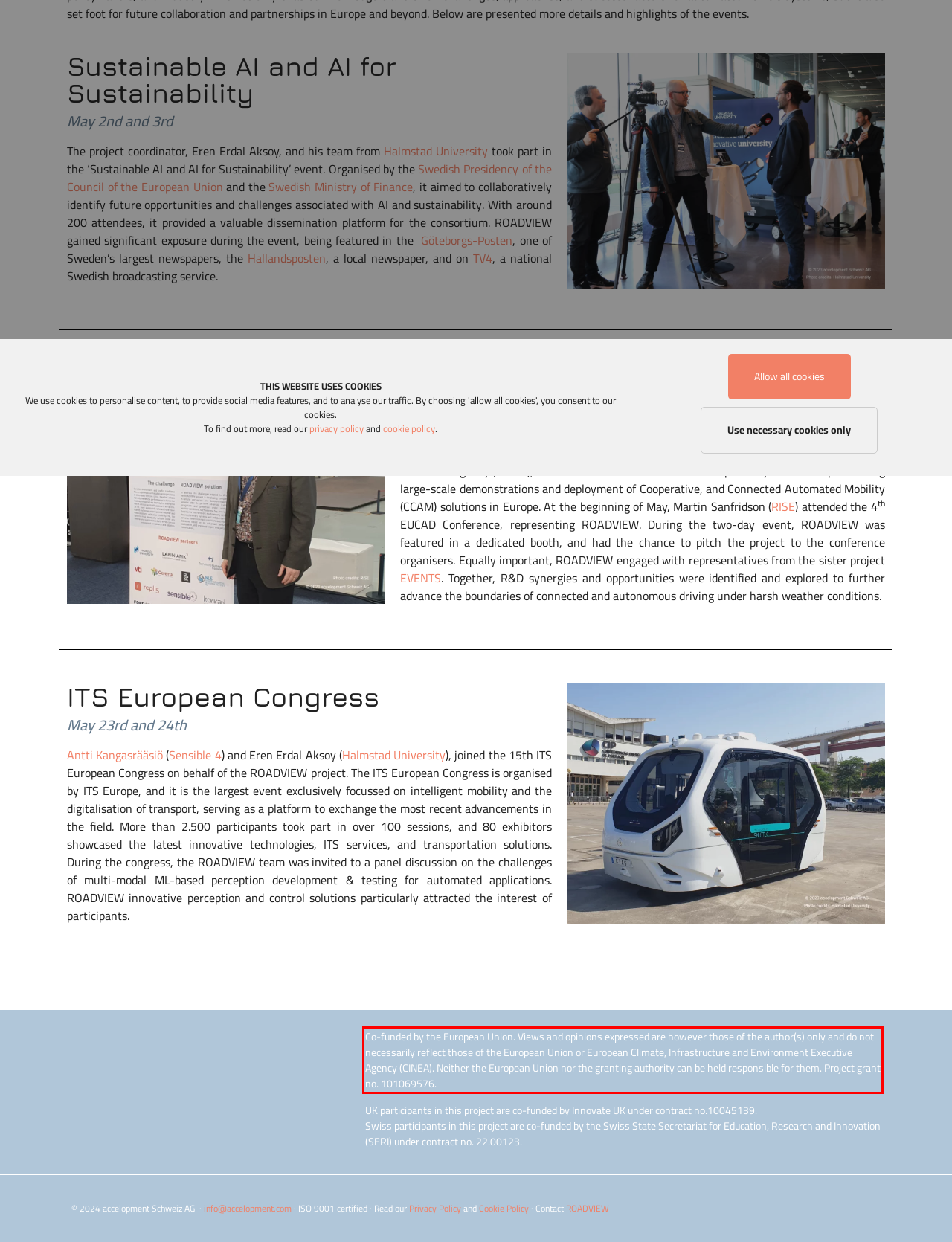Analyze the screenshot of a webpage where a red rectangle is bounding a UI element. Extract and generate the text content within this red bounding box.

Co-funded by the European Union. Views and opinions expressed are however those of the author(s) only and do not necessarily reflect those of the European Union or European Climate, Infrastructure and Environment Executive Agency (CINEA). Neither the European Union nor the granting authority can be held responsible for them. Project grant no. 101069576.